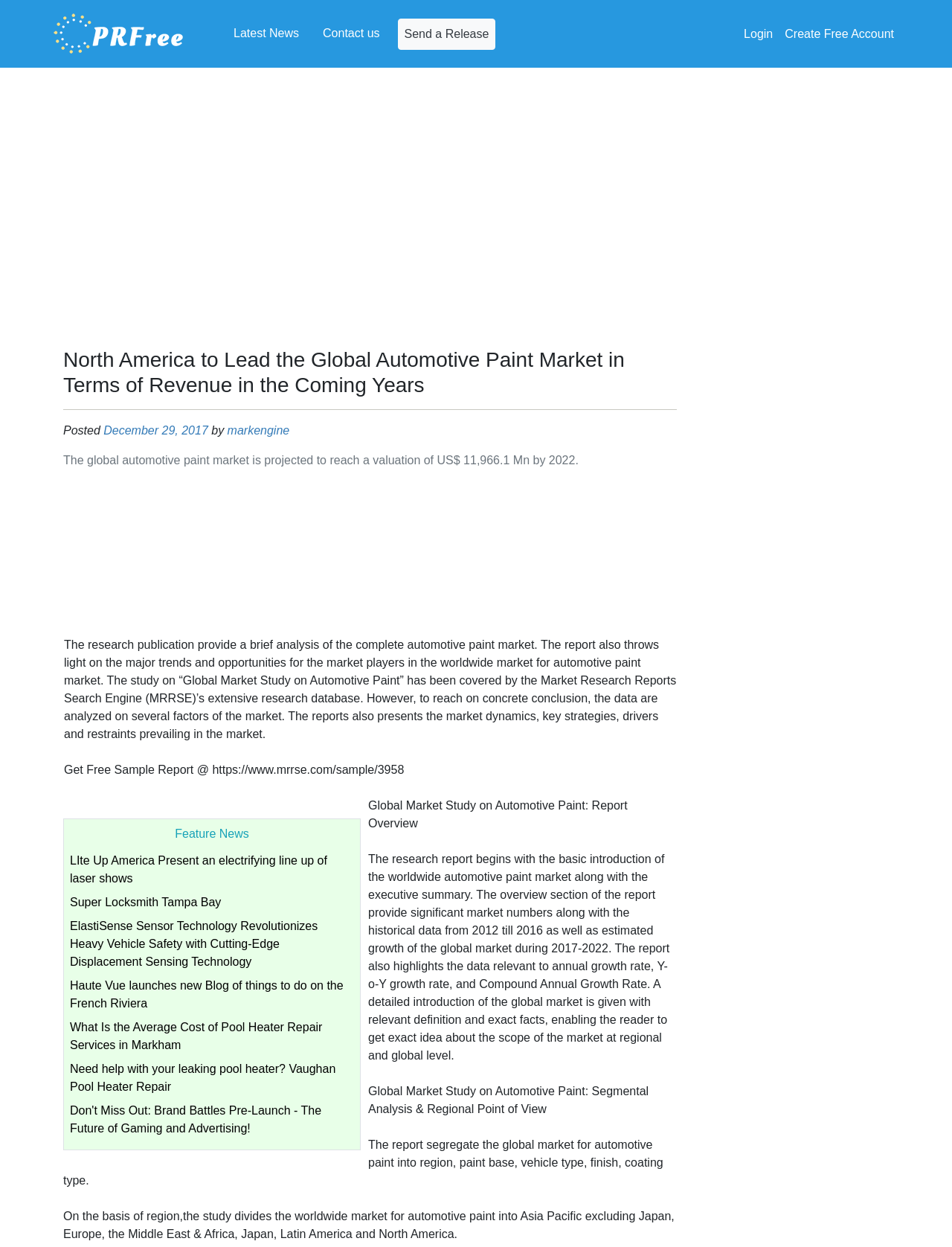Identify and provide the bounding box for the element described by: "markengine".

[0.239, 0.34, 0.304, 0.35]